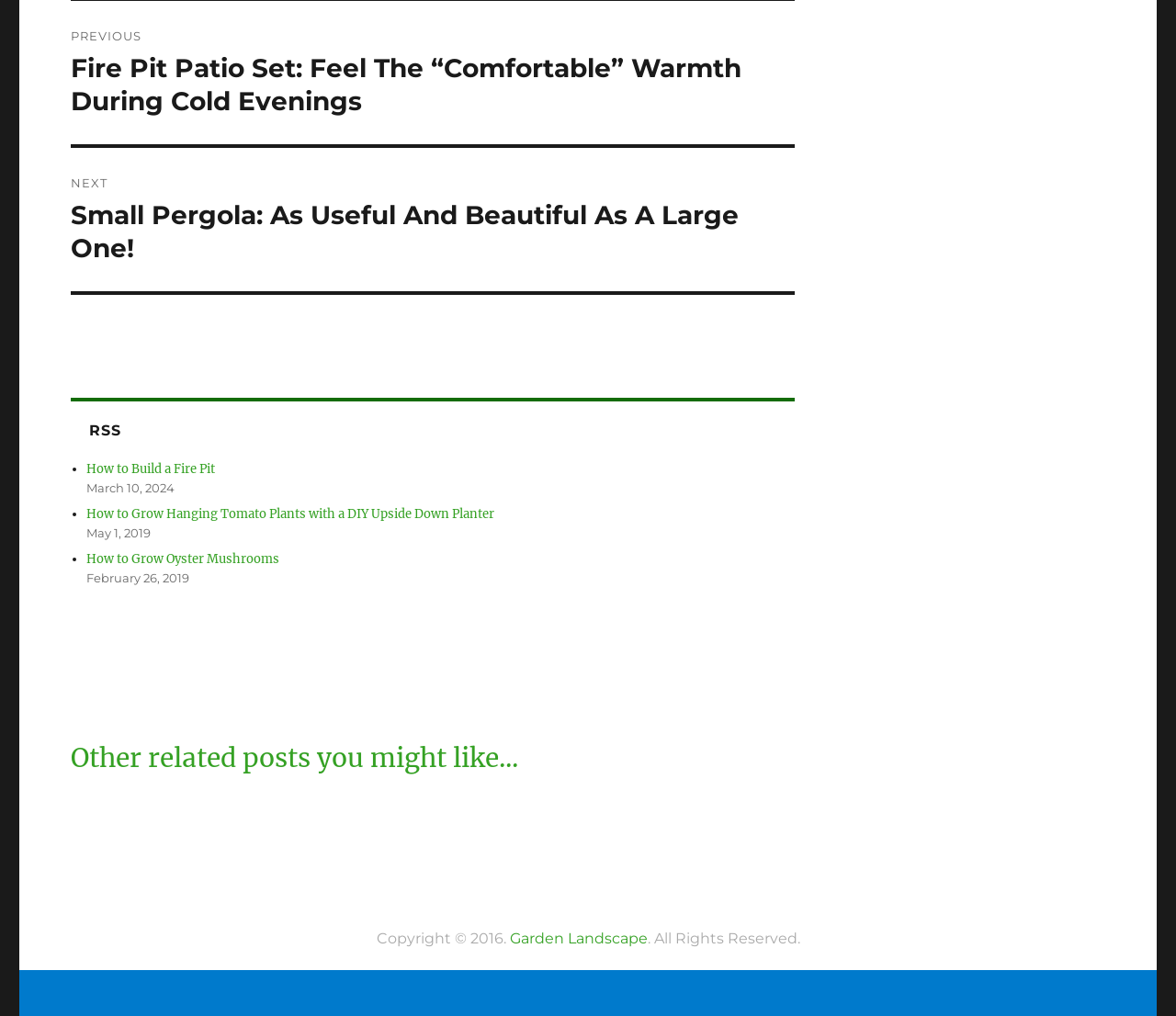Please find the bounding box coordinates of the element that must be clicked to perform the given instruction: "Go to previous post". The coordinates should be four float numbers from 0 to 1, i.e., [left, top, right, bottom].

[0.06, 0.001, 0.676, 0.142]